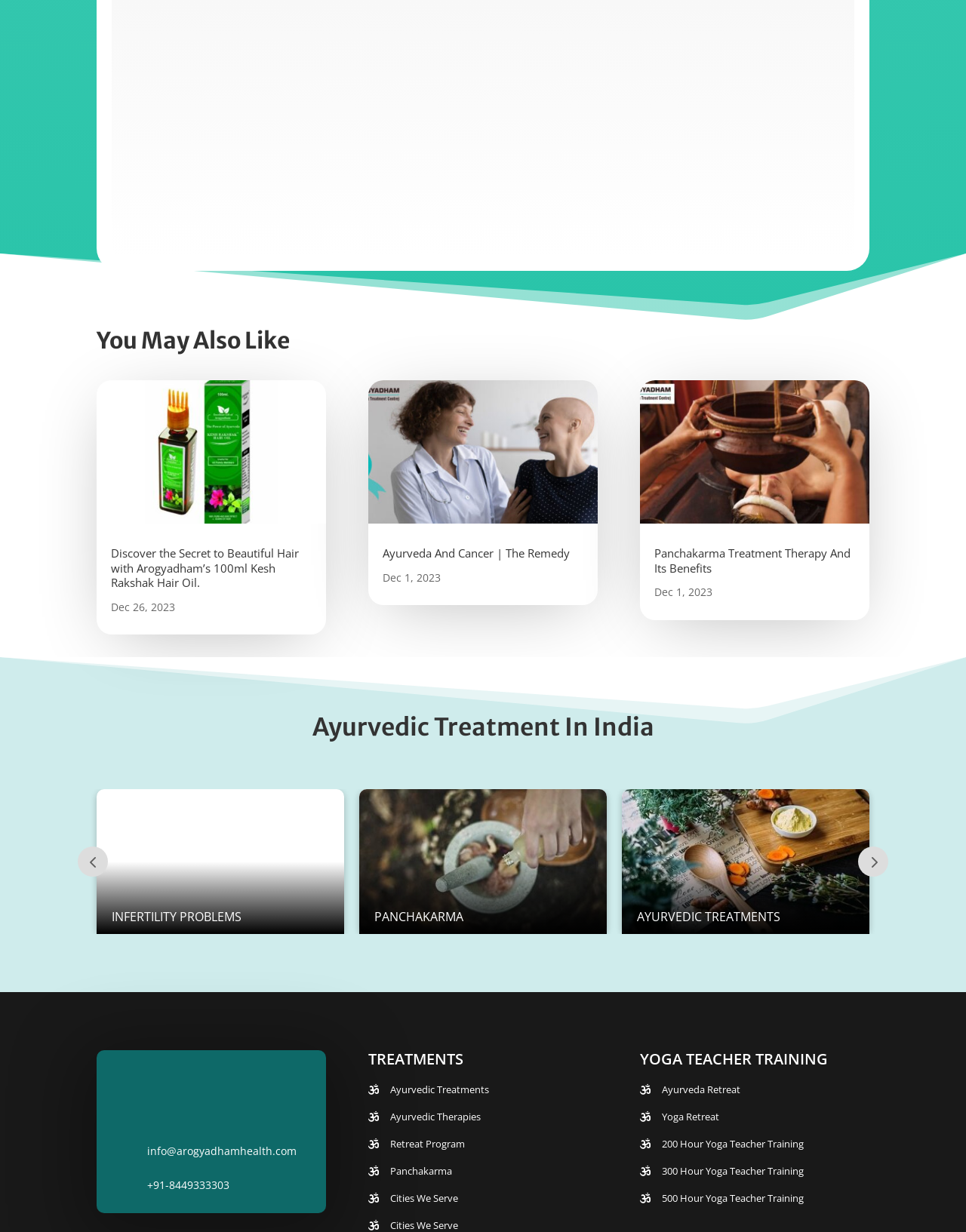Predict the bounding box for the UI component with the following description: "Yoga Retreat".

[0.681, 0.898, 0.749, 0.915]